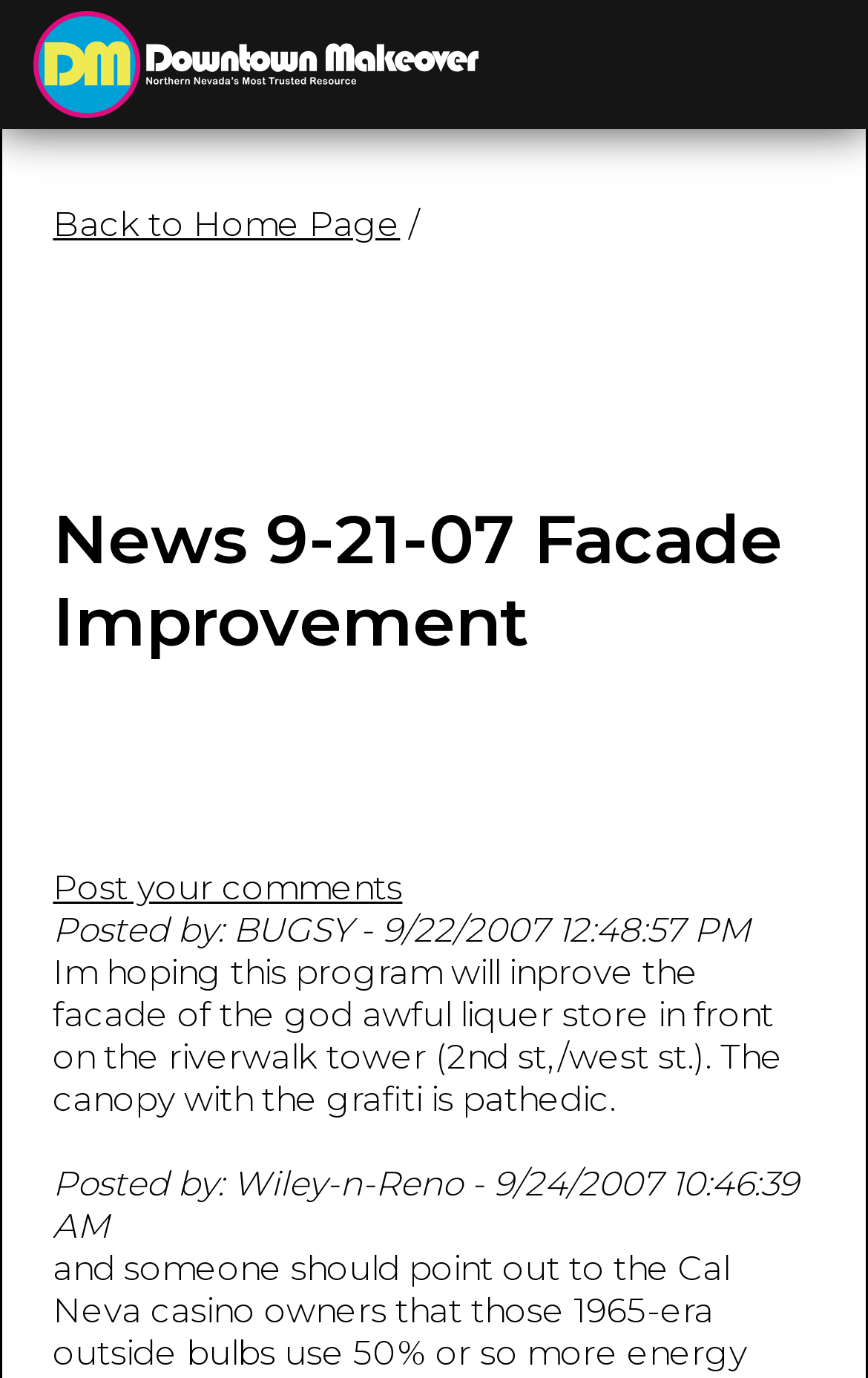How many comments are posted on the webpage?
Provide an in-depth and detailed answer to the question.

There are two comments posted on the webpage, one by 'BUGSY' and another by 'Wiley-n-Reno', as indicated by the static text elements with the texts 'Posted by: BUGSY - 9/22/2007 12:48:57 PM' and 'Posted by: Wiley-n-Reno - 9/24/2007 10:46:39 AM' respectively.